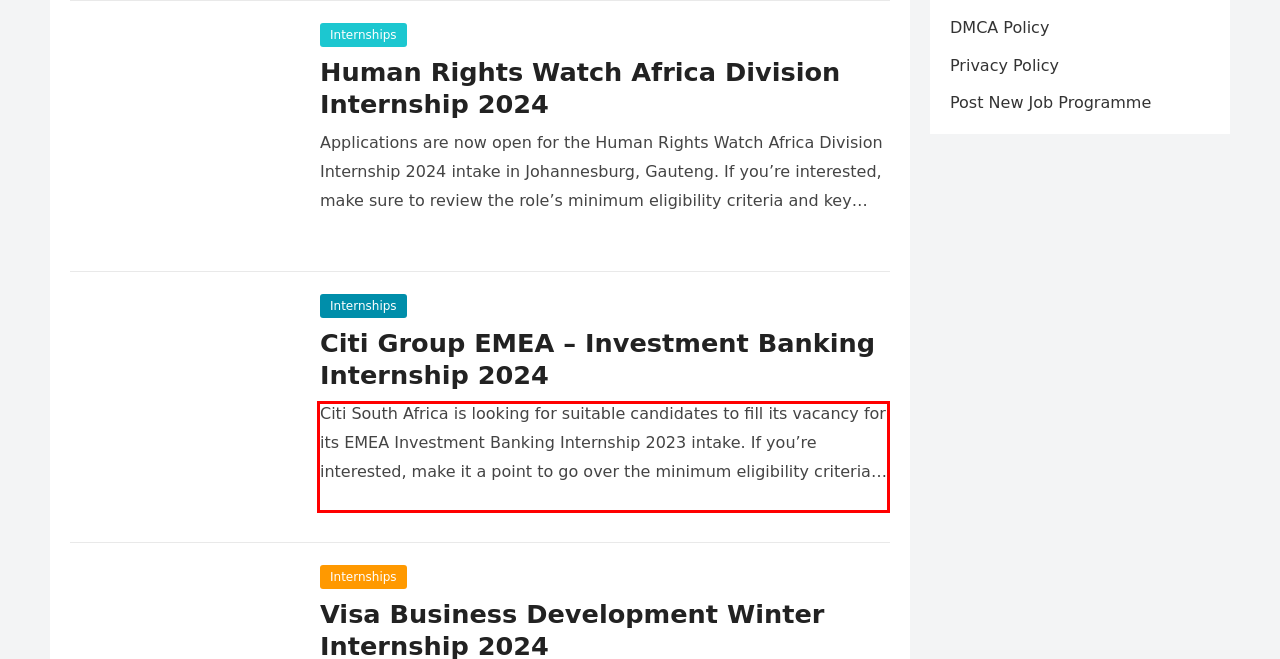You are presented with a webpage screenshot featuring a red bounding box. Perform OCR on the text inside the red bounding box and extract the content.

Citi South Africa is looking for suitable candidates to fill its vacancy for its EMEA Investment Banking Internship 2023 intake. If you’re interested, make it a point to go over the minimum eligibility criteria of the programme before applying.